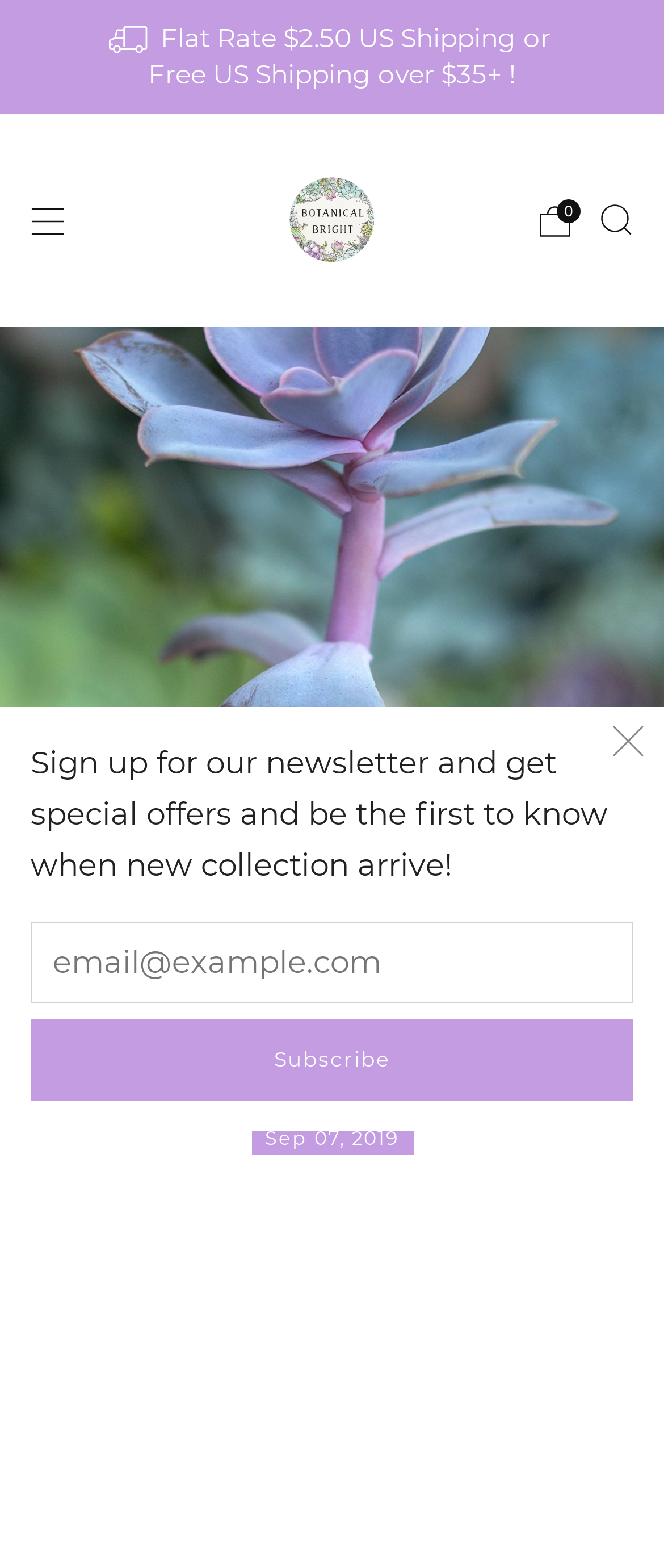When was the article published?
Provide a concise answer using a single word or phrase based on the image.

Sep 07, 2019